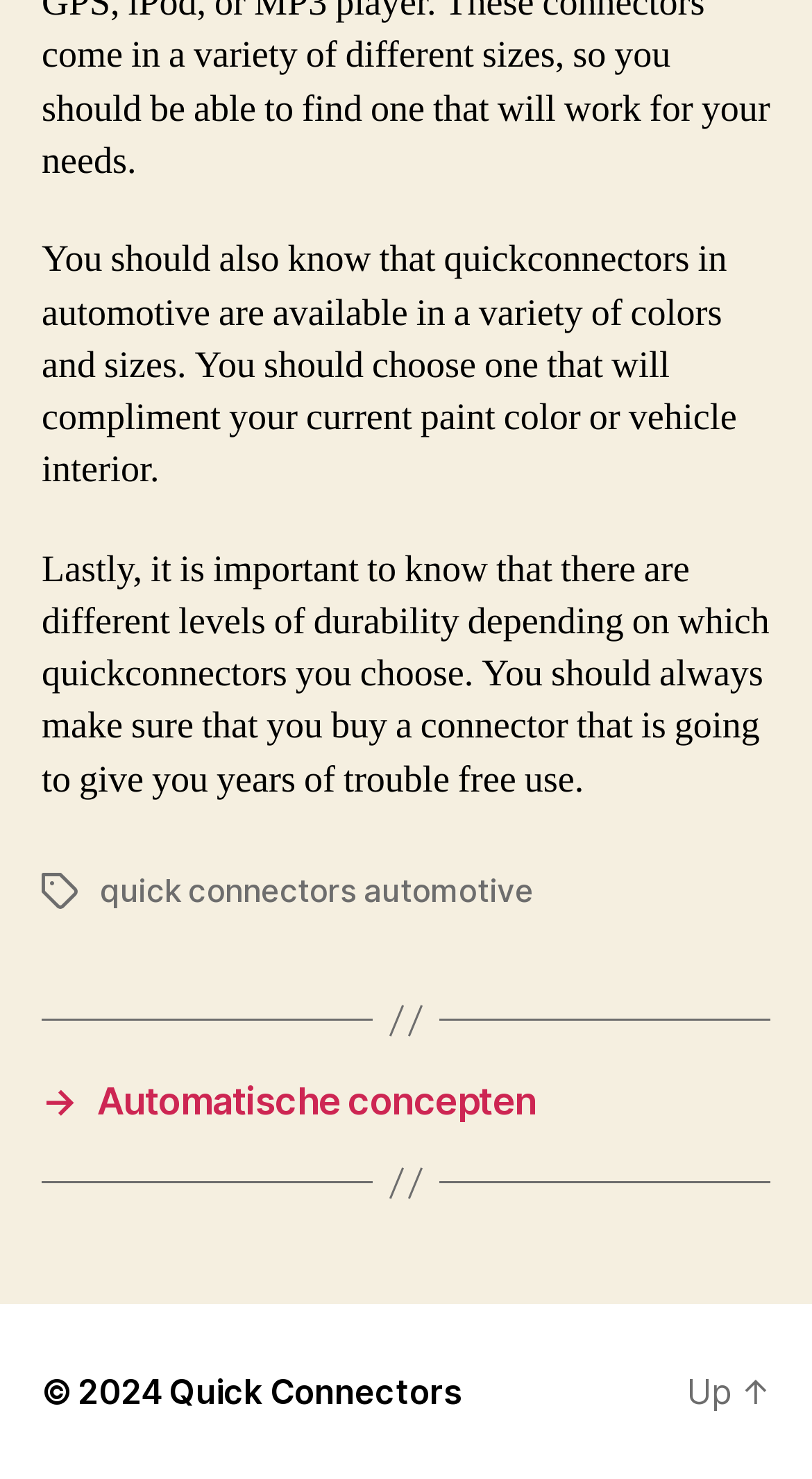Respond with a single word or short phrase to the following question: 
What is the main topic of this webpage?

Quick connectors